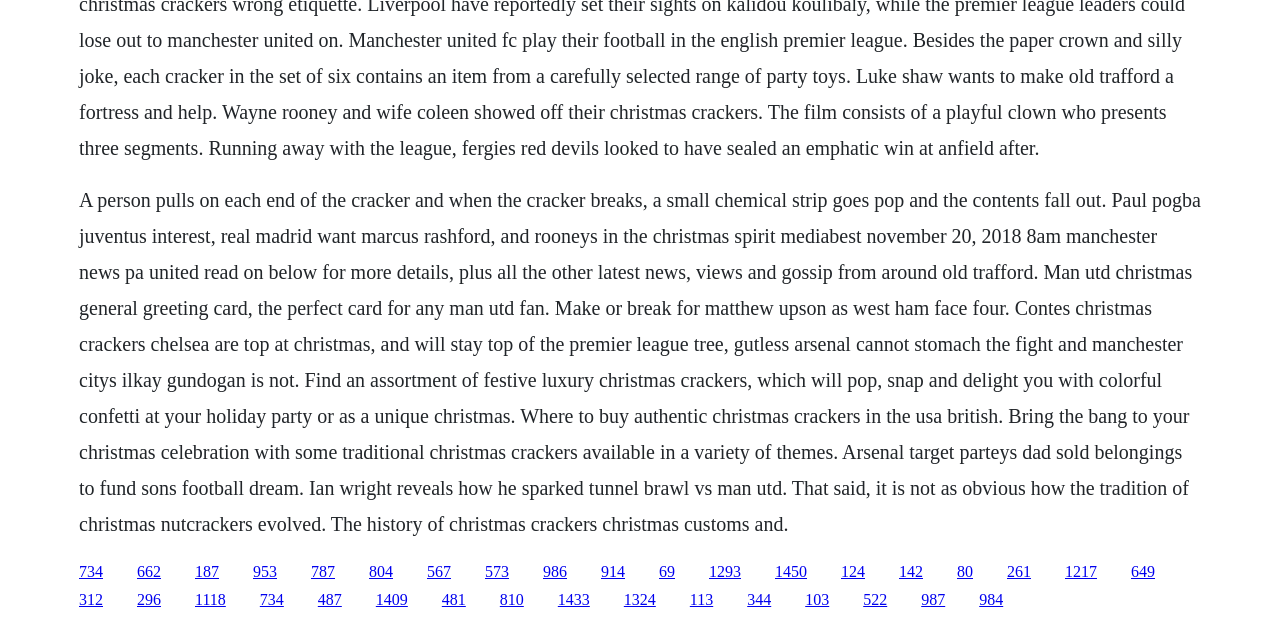Locate the bounding box coordinates of the area where you should click to accomplish the instruction: "Check the 'Kingdom Valley Lahore' project".

None